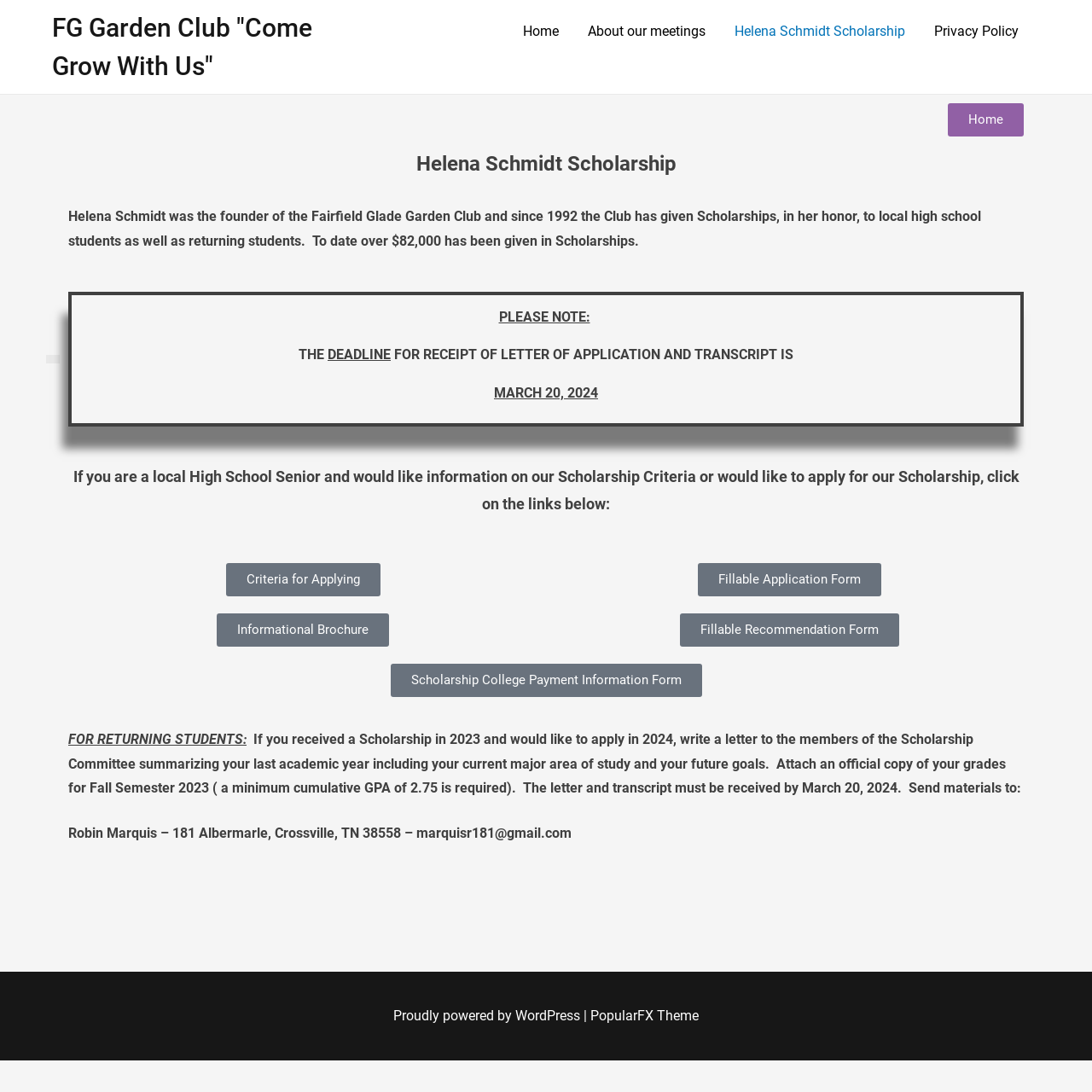Consider the image and give a detailed and elaborate answer to the question: 
How much has been given in Scholarships to date?

The answer can be found in the StaticText element with the text 'Helena Schmidt was the founder of the Fairfield Glade Garden Club and since 1992 the Club has given Scholarships, in her honor, to local high school students as well as returning students. To date over $82,000 has been given in Scholarships.'